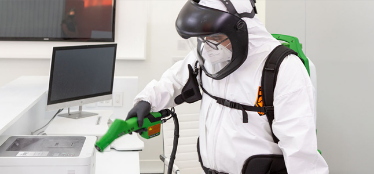Compose an extensive description of the image.

The image depicts a professional wearing protective gear, including a face shield and a white suit, as they utilize an electrostatic sprayer in an indoor environment. This method of cleaning and disinfection is noted for its efficiency, where the electrostatic charge allows the disinfectant solution to coat surfaces effectively, even in hard-to-reach areas. The sprayer is particularly useful for sanitizing large spaces quickly, making it a critical tool in various sectors, especially healthcare, where it aids in reducing the spread of infectious diseases like Covid-19. The use of appropriate solutions and proper training is essential for safety and efficacy while operating electrostatic sprayers.